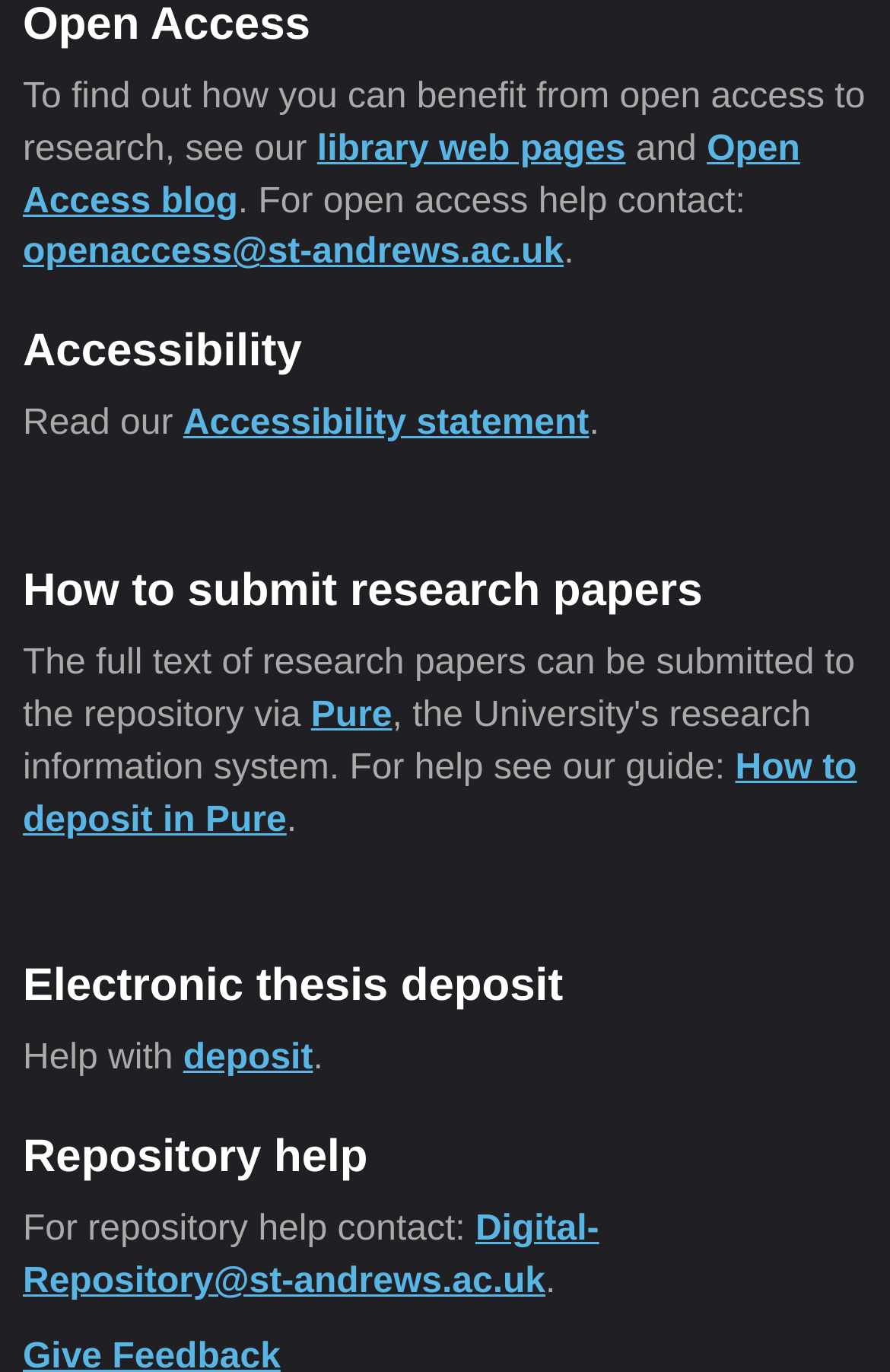Identify the bounding box coordinates of the clickable region required to complete the instruction: "read the accessibility statement". The coordinates should be given as four float numbers within the range of 0 and 1, i.e., [left, top, right, bottom].

[0.206, 0.295, 0.662, 0.323]